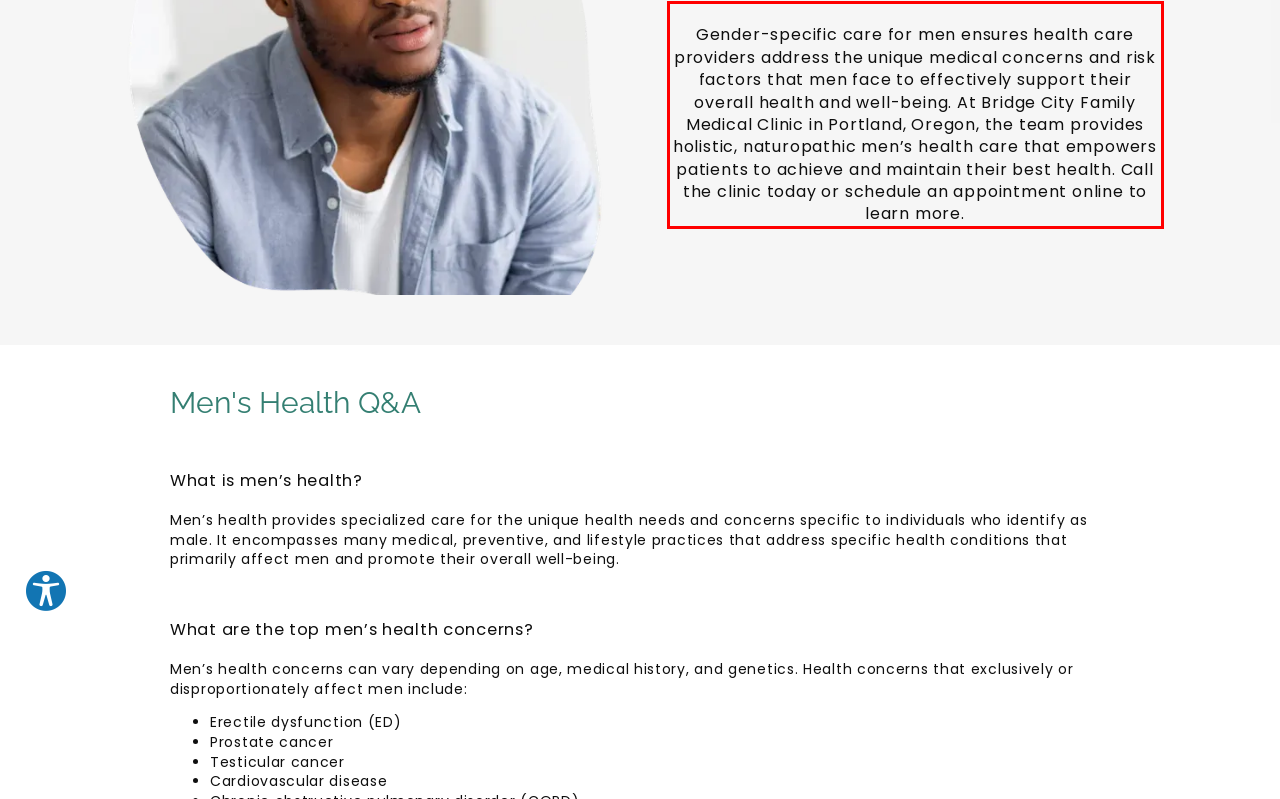Given a screenshot of a webpage, locate the red bounding box and extract the text it encloses.

Gender-specific care for men ensures health care providers address the unique medical concerns and risk factors that men face to effectively support their overall health and well-being. At Bridge City Family Medical Clinic in Portland, Oregon, the team provides holistic, naturopathic men’s health care that empowers patients to achieve and maintain their best health. Call the clinic today or schedule an appointment online to learn more.